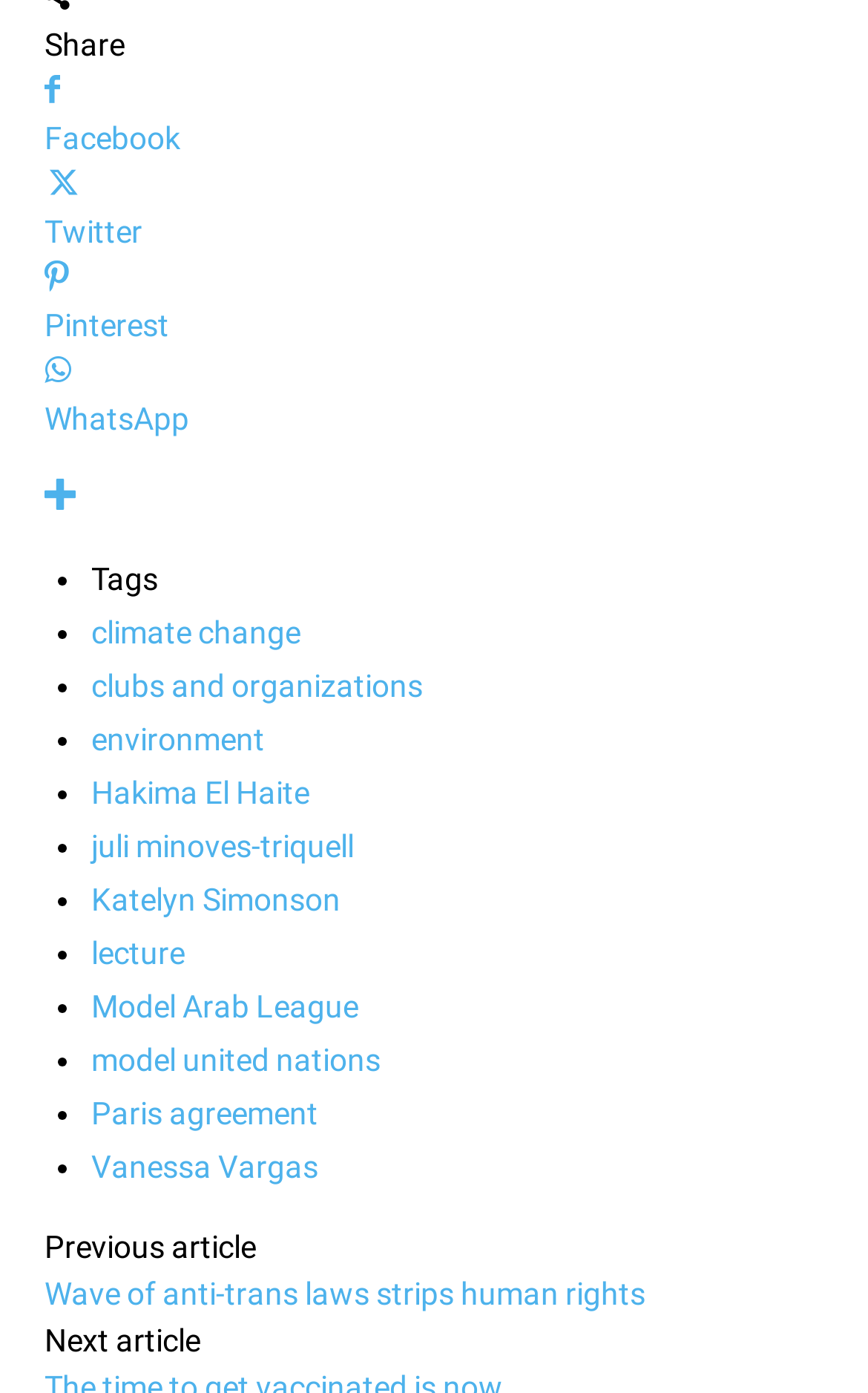Please locate the bounding box coordinates of the element that needs to be clicked to achieve the following instruction: "Go to previous article". The coordinates should be four float numbers between 0 and 1, i.e., [left, top, right, bottom].

[0.051, 0.882, 0.295, 0.907]